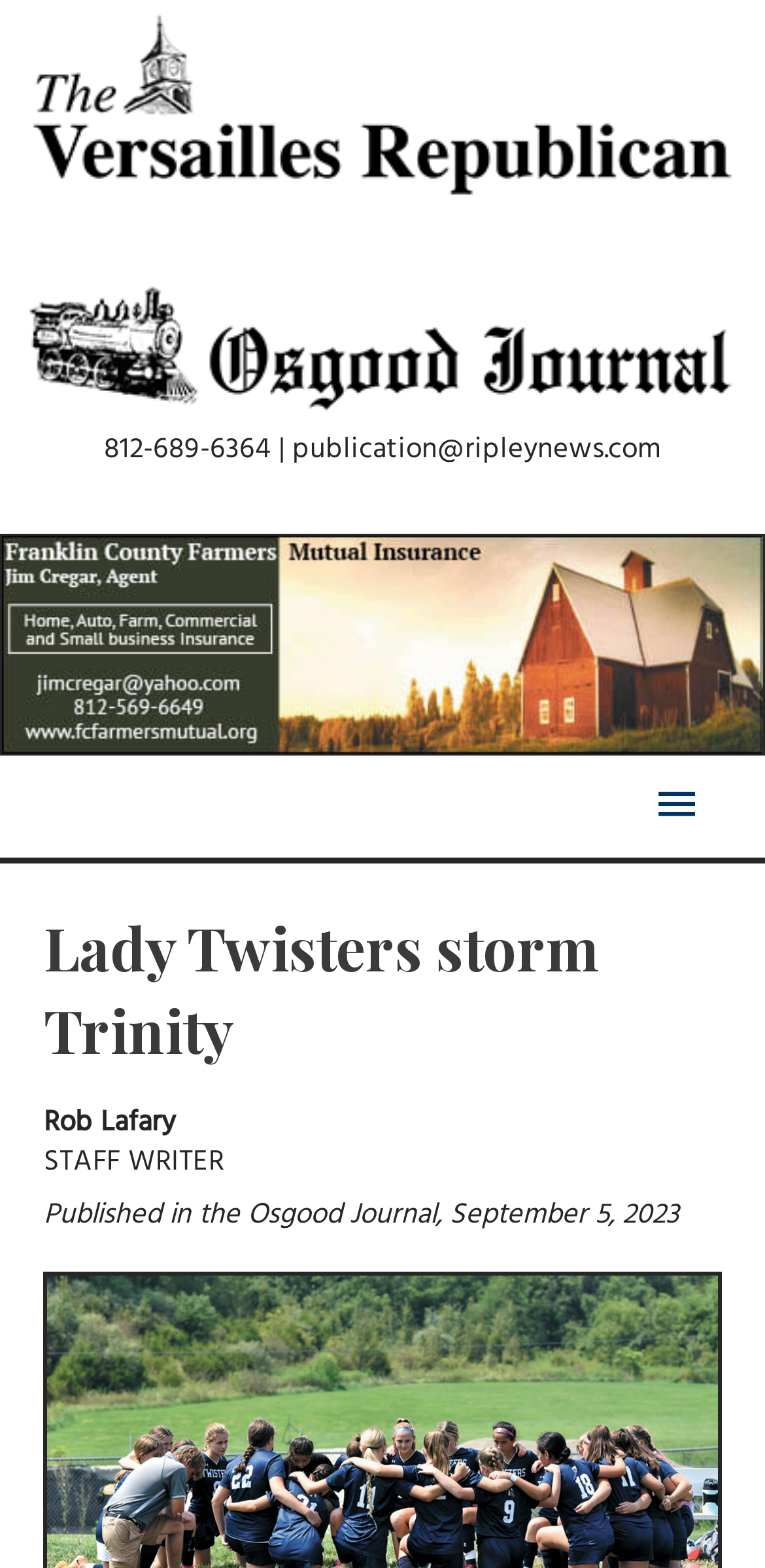What is the role of Rob Lafary?
Based on the image content, provide your answer in one word or a short phrase.

STAFF WRITER